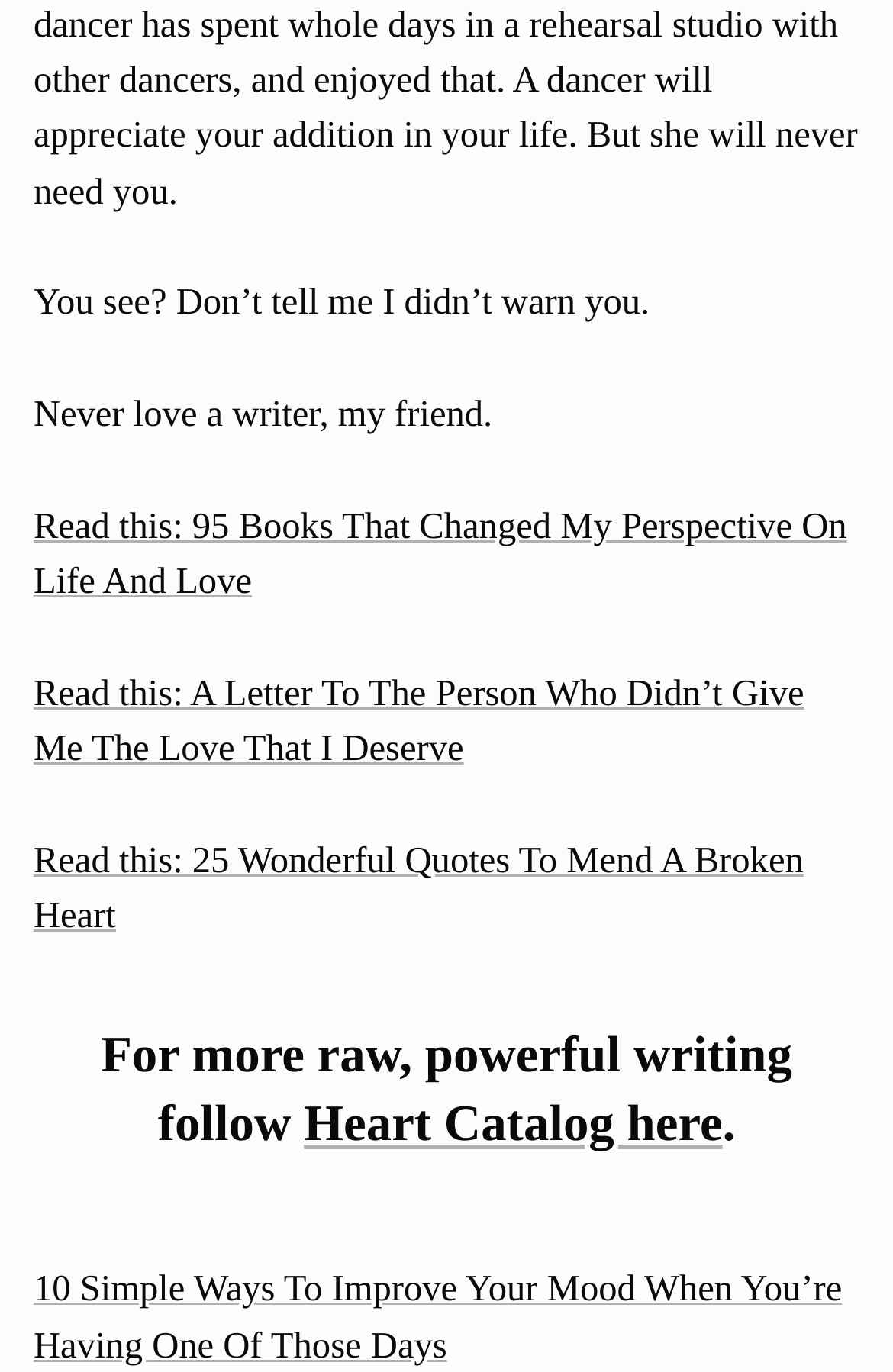How many links are there on the webpage? Please answer the question using a single word or phrase based on the image.

5